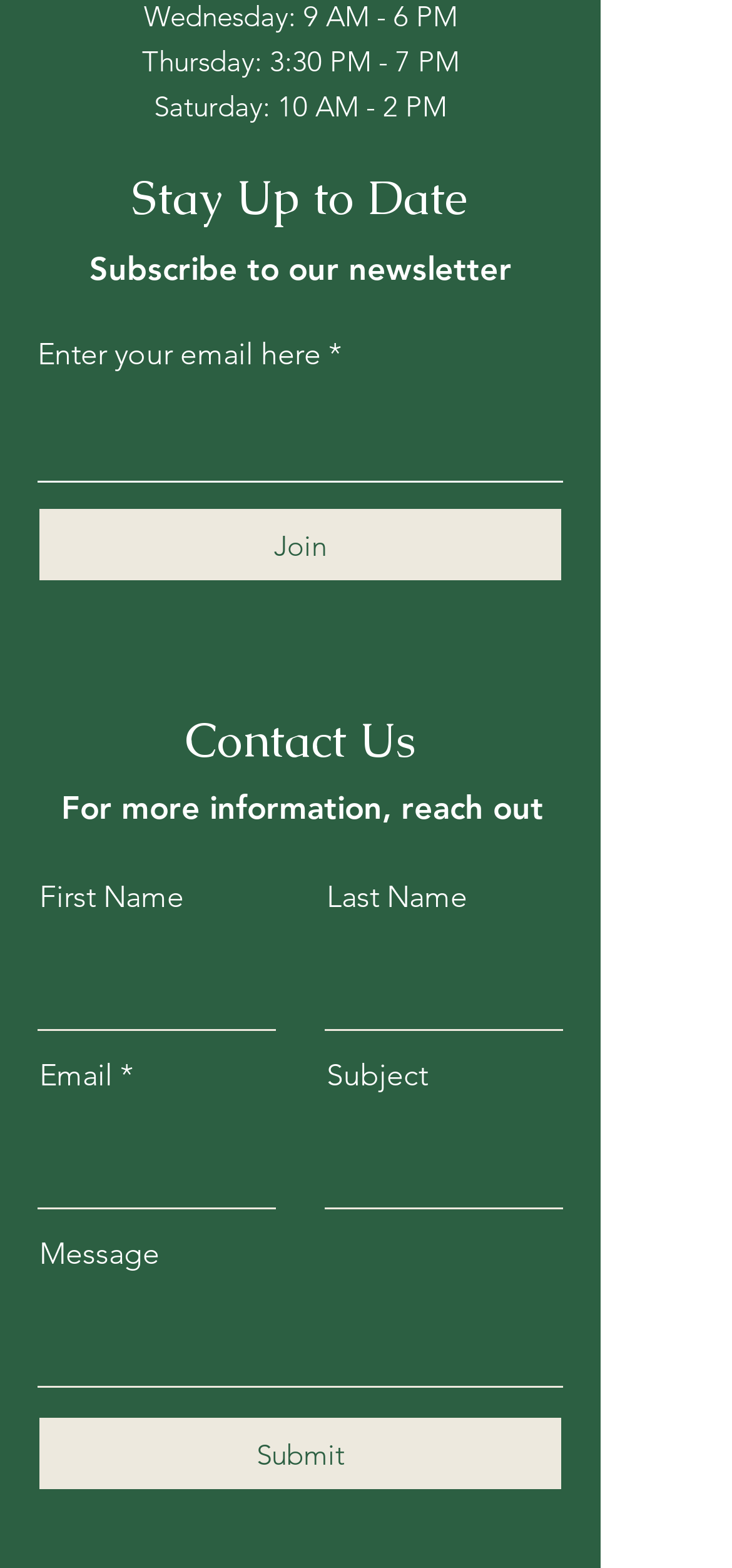What is the label of the button below the 'Message' textbox?
Using the visual information from the image, give a one-word or short-phrase answer.

Submit